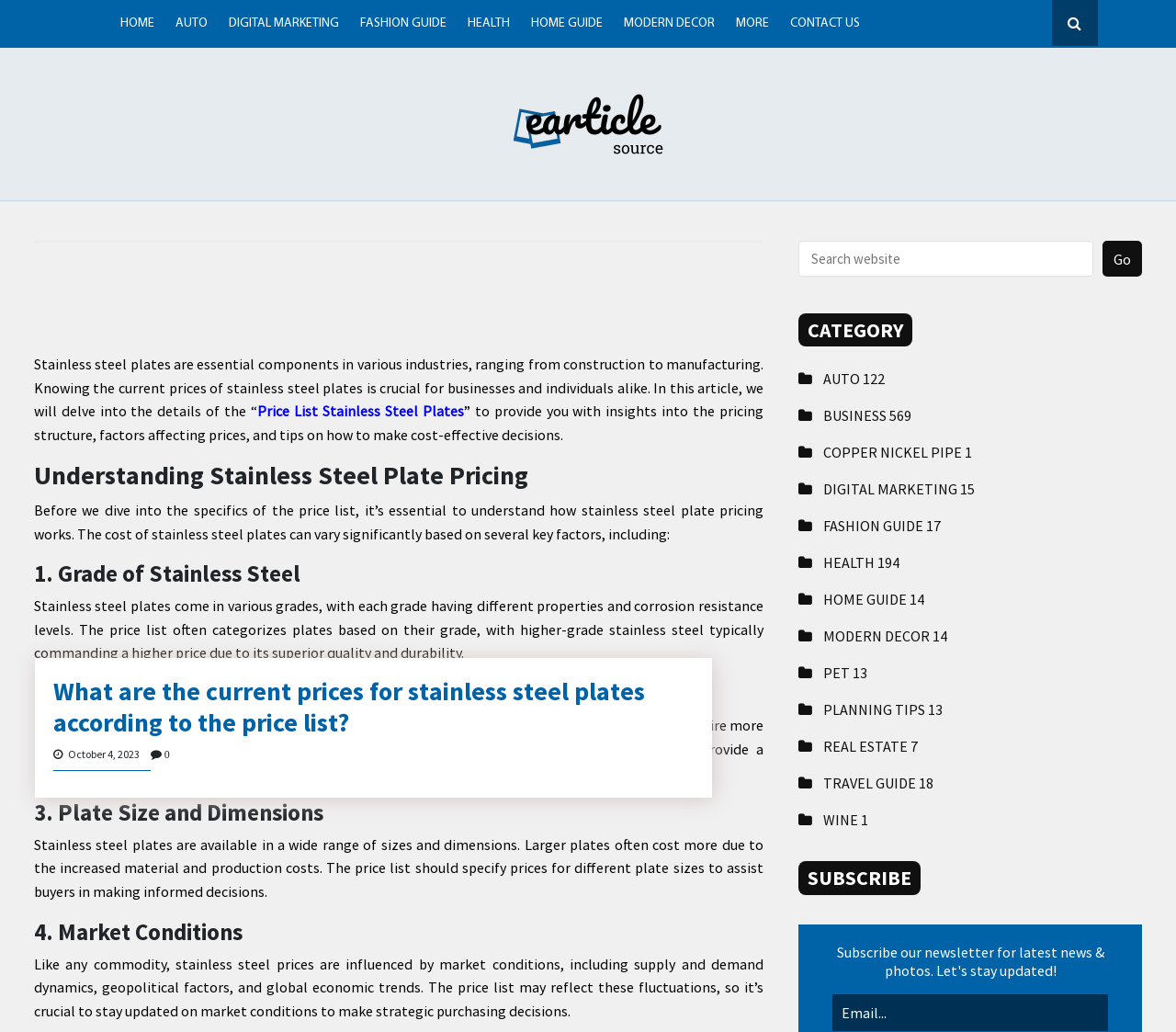Indicate the bounding box coordinates of the clickable region to achieve the following instruction: "Search for something on the website."

[0.679, 0.233, 0.971, 0.268]